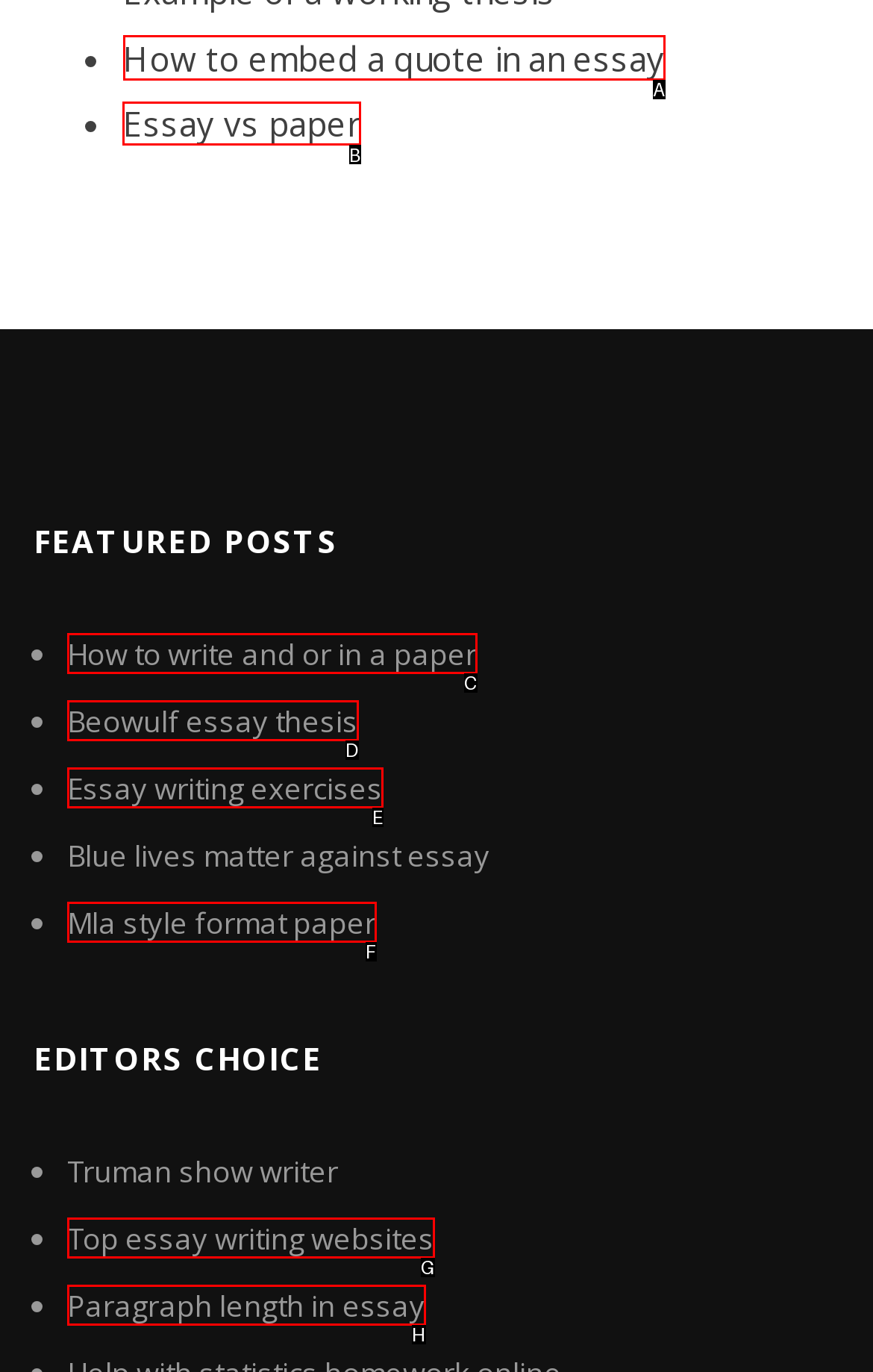Identify the HTML element you need to click to achieve the task: Read the post about essay vs paper. Respond with the corresponding letter of the option.

B